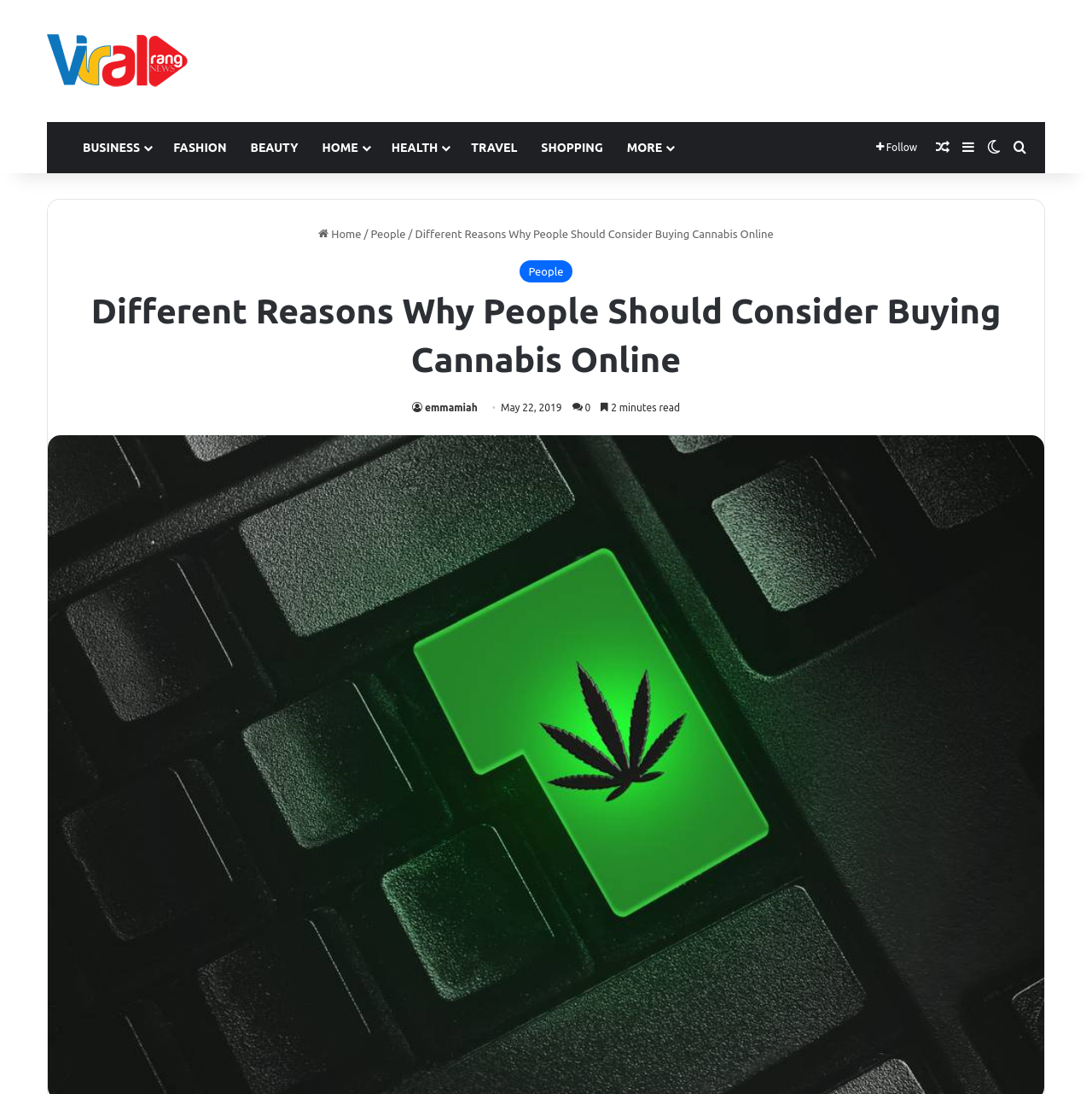What is the category of the current article? Analyze the screenshot and reply with just one word or a short phrase.

HEALTH